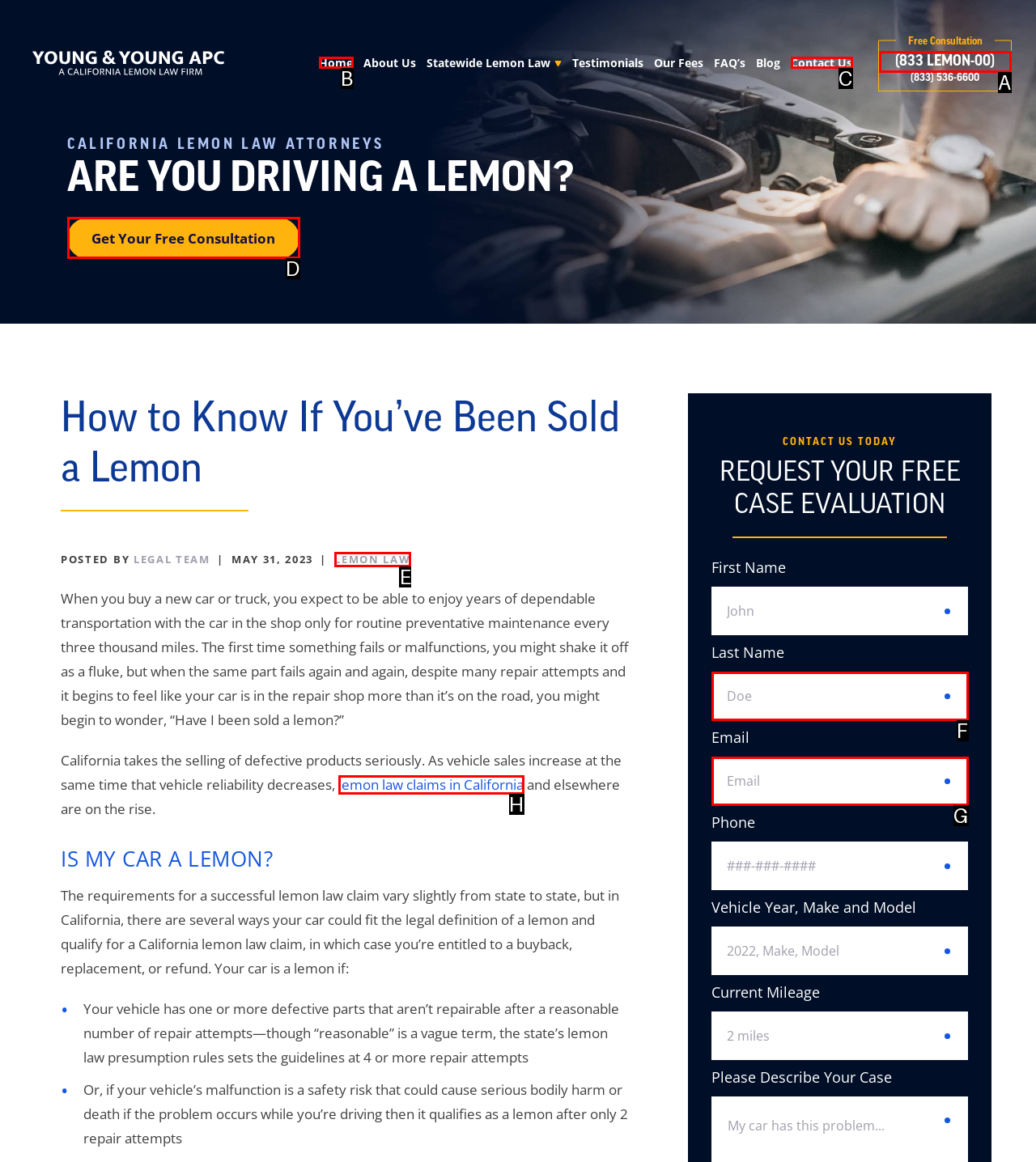Determine which option fits the following description: Early Jeep Documents Home
Answer with the corresponding option's letter directly.

None